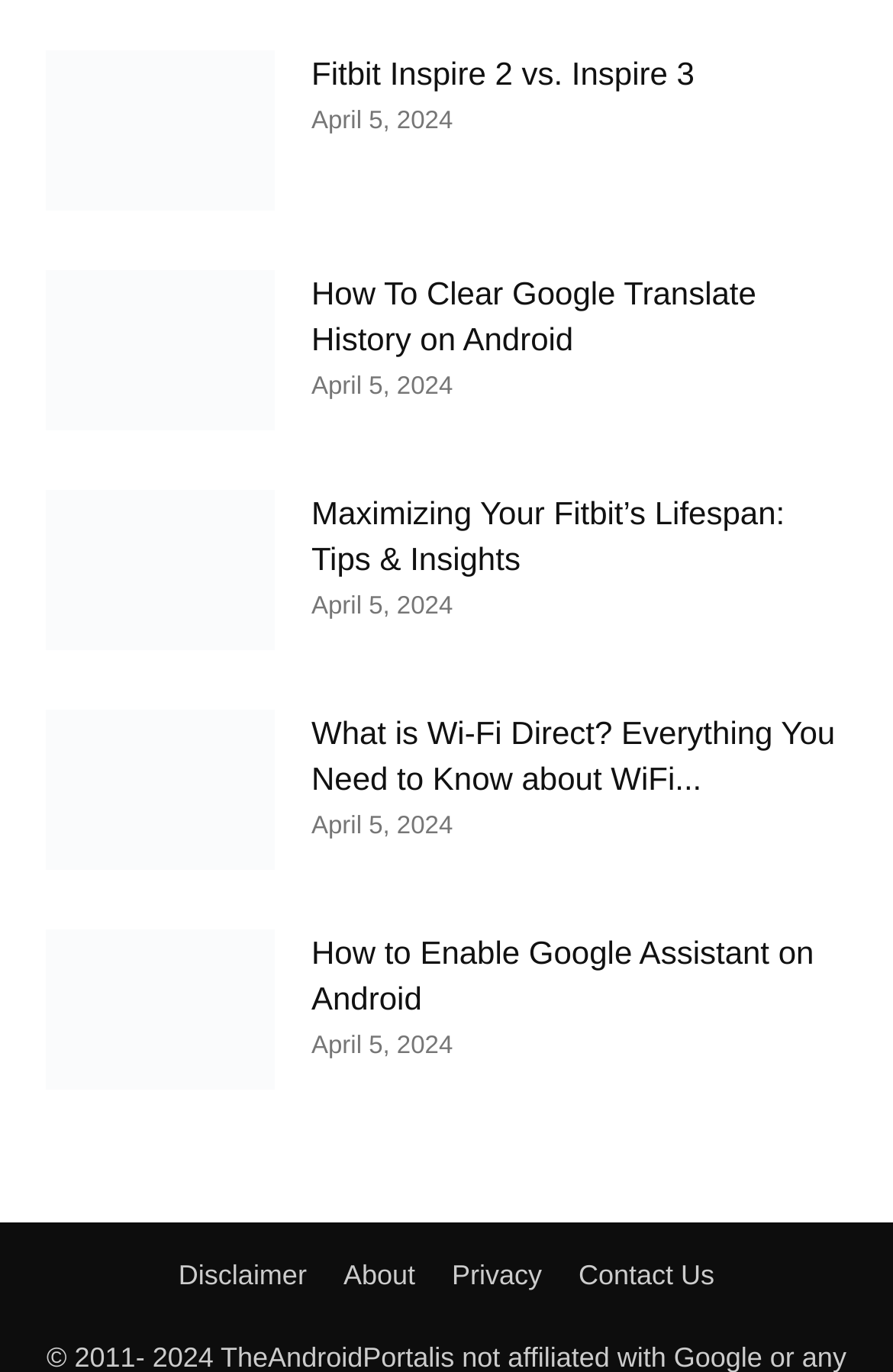What is the title of the article with the image 'How To Clear Google Translate History'?
Please give a detailed and elaborate explanation in response to the question.

I found the title by looking at the heading element associated with the link 'How To Clear Google Translate History', which has a text 'How To Clear Google Translate History on Android'.